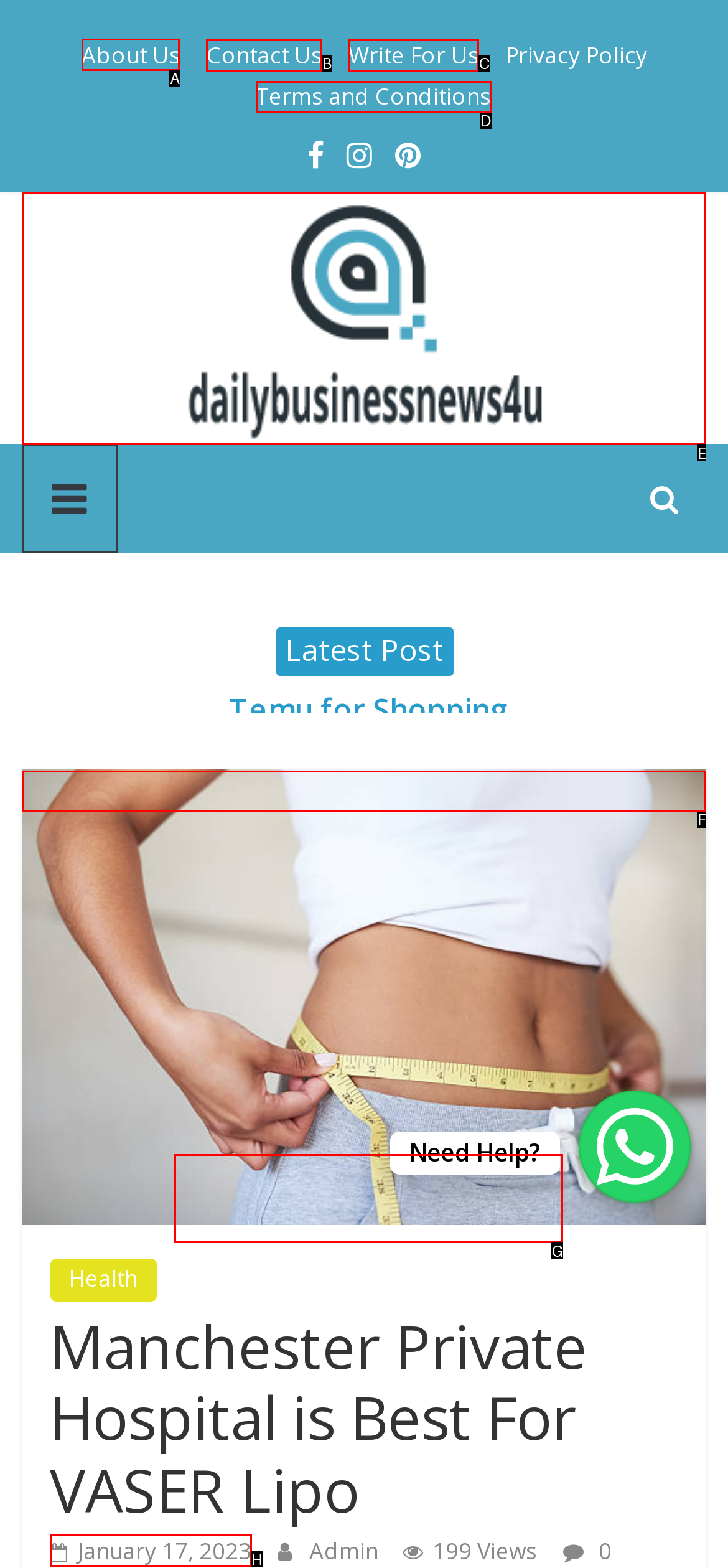Which option should be clicked to complete this task: Click on About Us
Reply with the letter of the correct choice from the given choices.

A